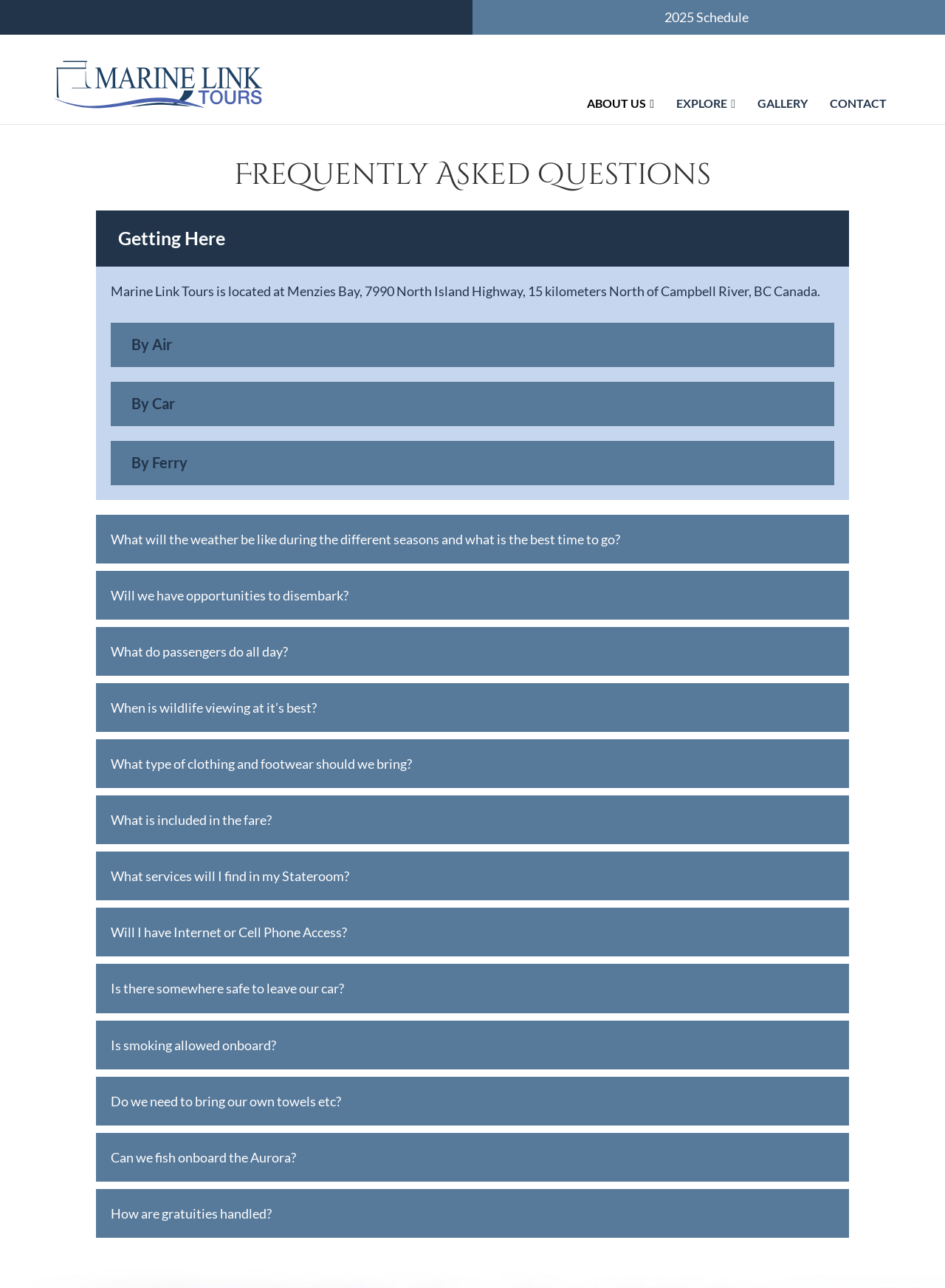Provide a comprehensive description of the webpage.

The webpage is about Marine Link Tours, specifically its Frequently Asked Questions (FAQs) section. At the top, there is a header menu with links to "ABOUT US", "EXPLORE", "GALLERY", and "CONTACT". Below the header, there is a section titled "Frequently Asked Questions" and a subheading "Getting Here". 

The "Getting Here" section provides information on how to reach Marine Link Tours, located at Menzies Bay, 7990 North Island Highway, 15 kilometers North of Campbell River, BC Canada. There are three tabs: "By Air", "By Car", and "By Ferry", each with an "Expand" link to reveal more information.

Below the "Getting Here" section, there are multiple FAQs, each presented in a table layout. The FAQs are organized into sections, with each section containing a question and a brief answer. The questions cover various topics, such as the weather during different seasons, disembarkation opportunities, daily activities, wildlife viewing, clothing and footwear, fare inclusions, stateroom services, internet and cell phone access, car safety, smoking policies, and fishing onboard.

On the top-right corner, there are two links: "2025 Schedule" and "See Availability". Additionally, there is a phone number "1-250-286-3347" displayed prominently. The webpage also features a logo of Marine Link Tours at the top-left corner, which is an image linked to the website's homepage.